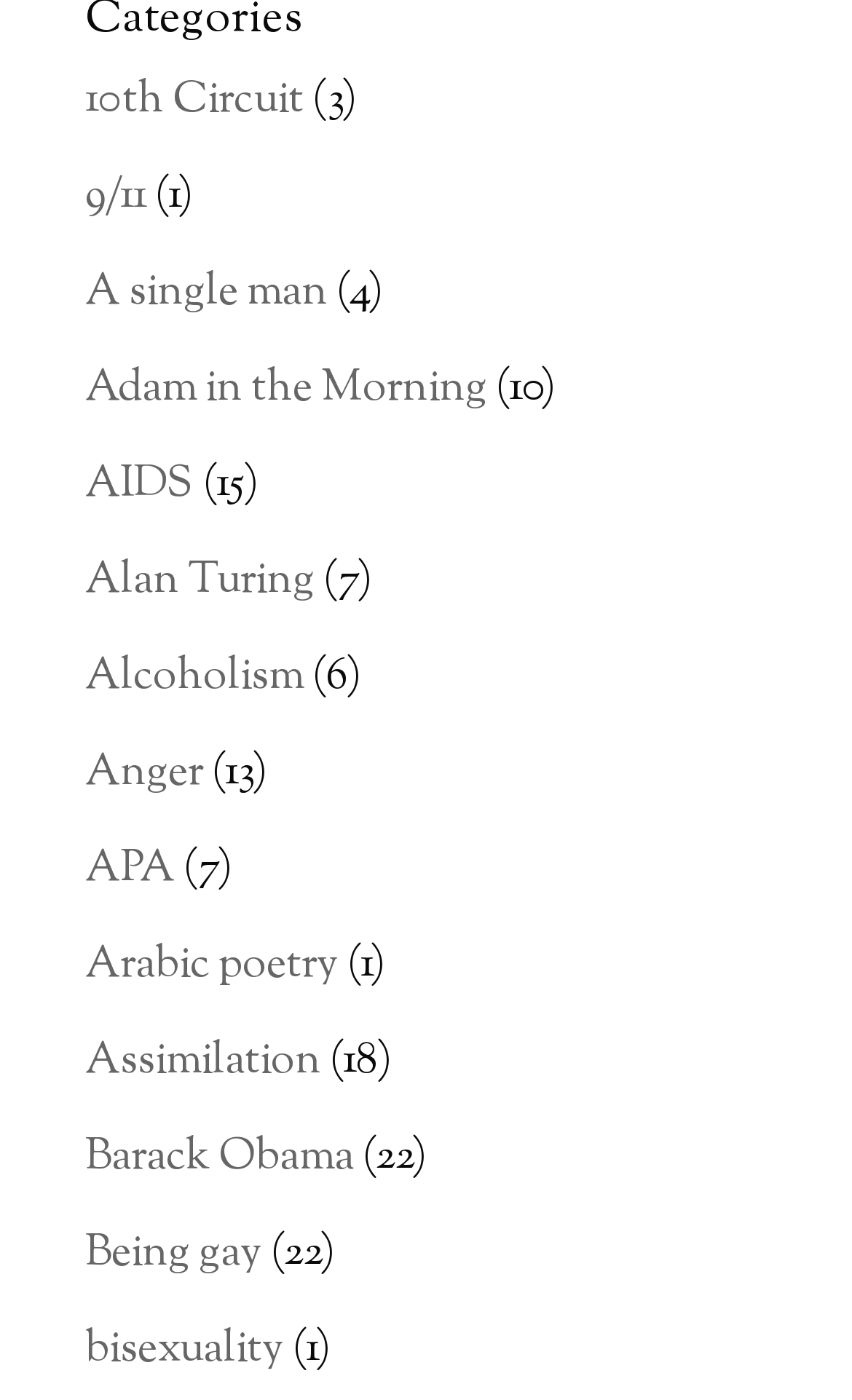Please identify the bounding box coordinates of where to click in order to follow the instruction: "Learn about Alan Turing".

[0.1, 0.393, 0.369, 0.438]